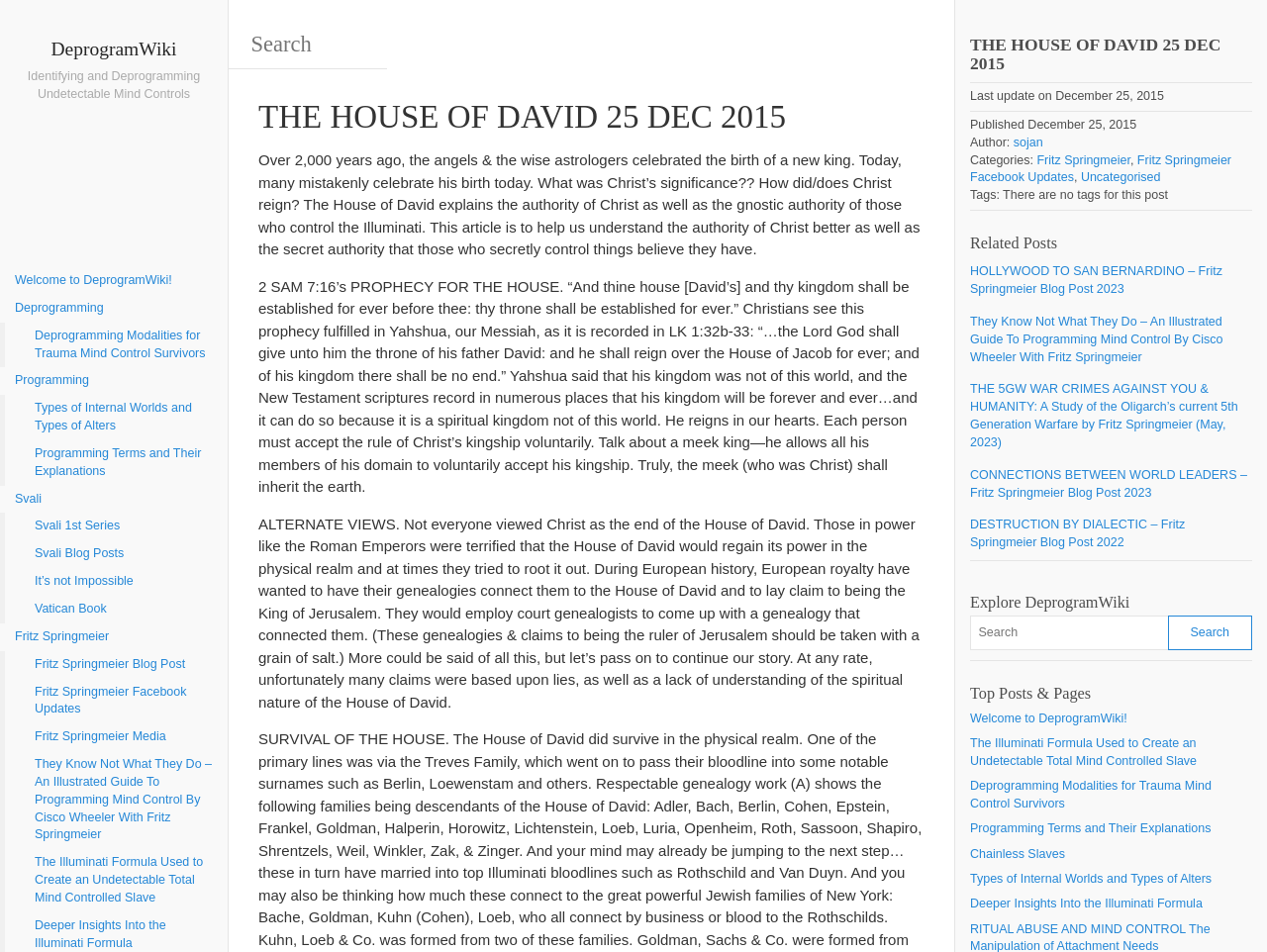Provide a single word or phrase answer to the question: 
What is the topic of the article?

The House of David